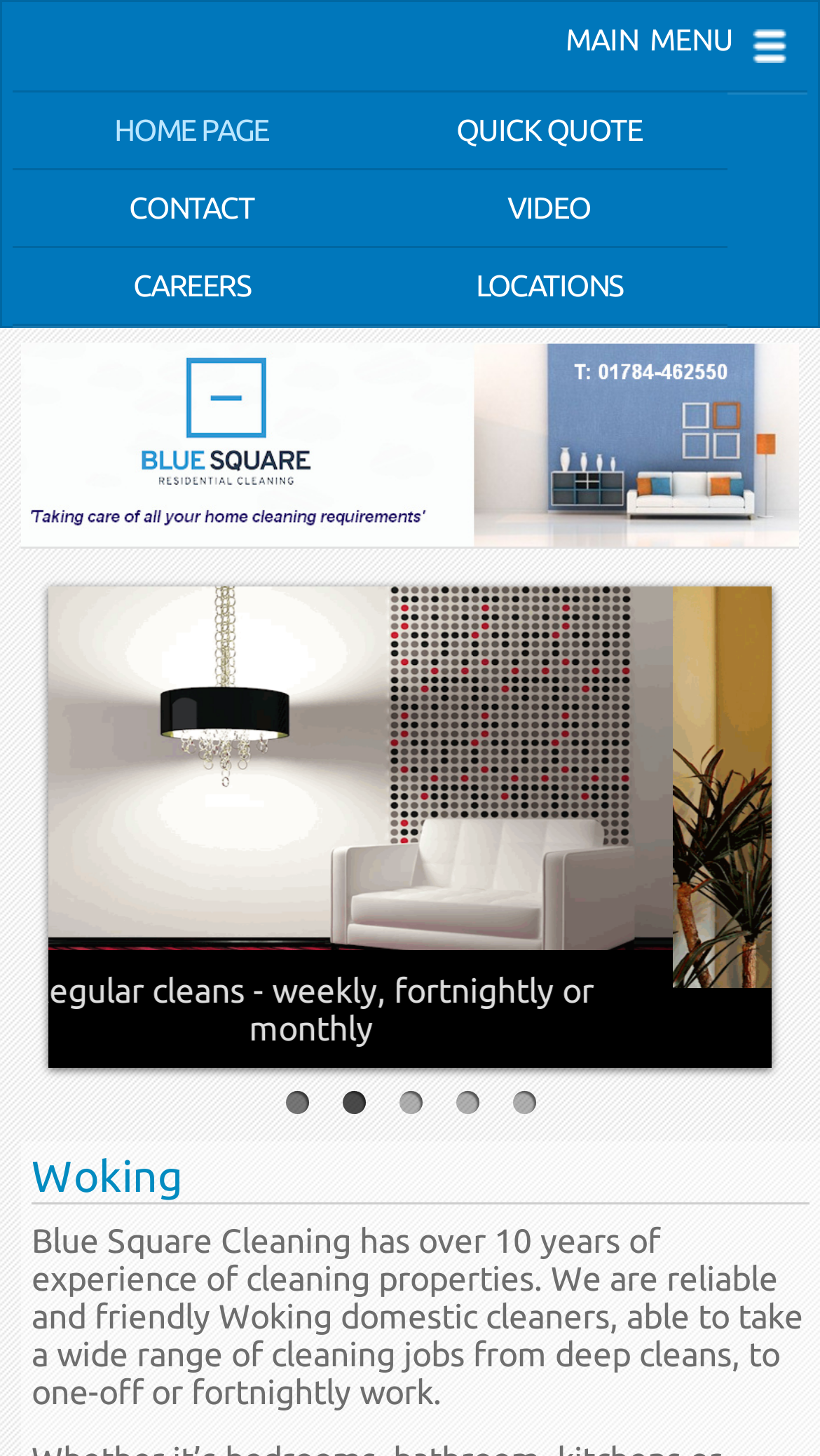Using the details from the image, please elaborate on the following question: What type of cleaning jobs can Blue Square Cleaning take?

The webpage mentions that Blue Square Cleaning can take a wide range of cleaning jobs, including deep cleans, one-off cleans, and fortnightly work, as stated in the text 'able to take a wide range of cleaning jobs from deep cleans, to one-off or fortnightly work...'